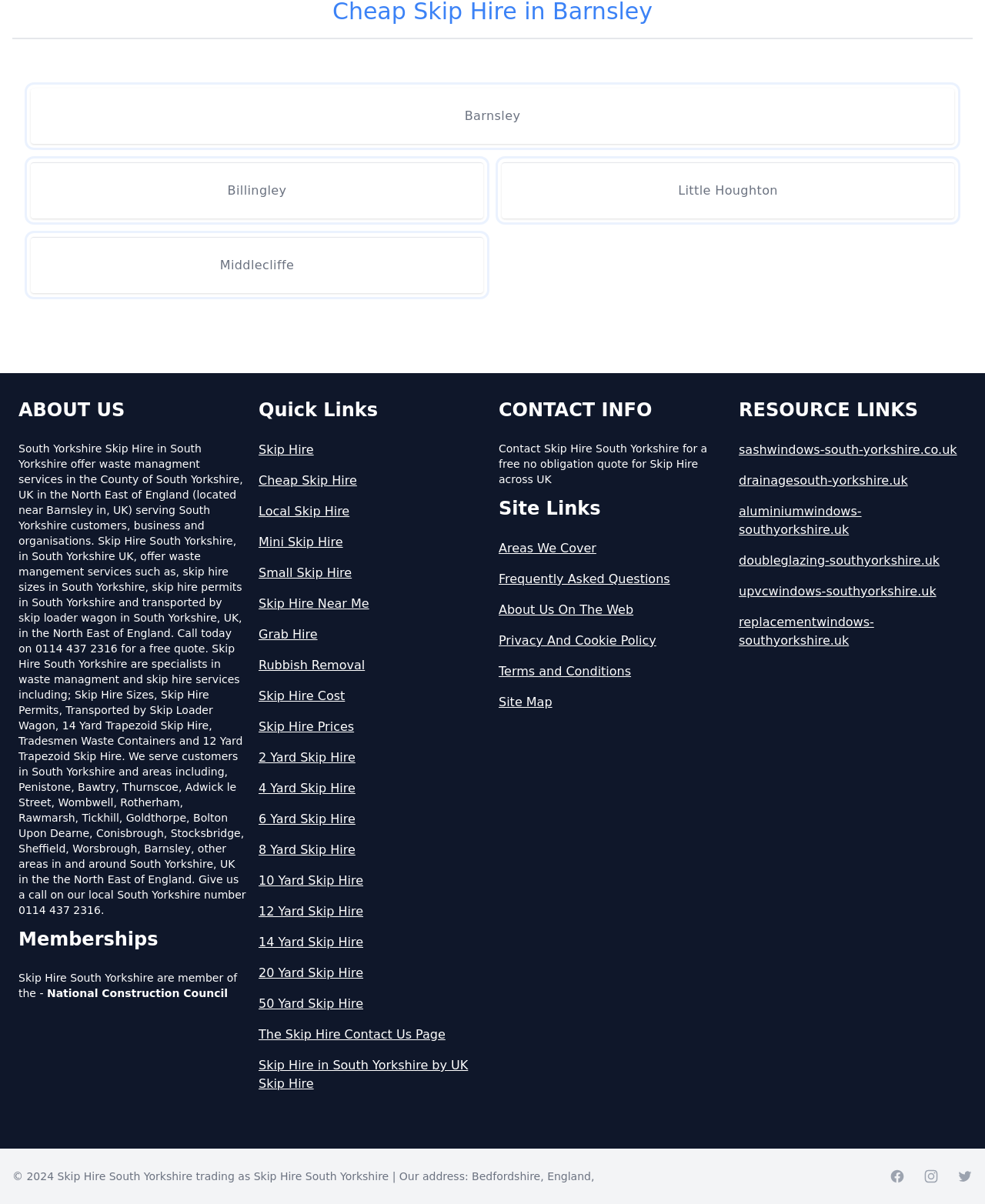What is the smallest skip hire size offered by Skip Hire South Yorkshire?
Based on the image, give a concise answer in the form of a single word or short phrase.

2 Yard